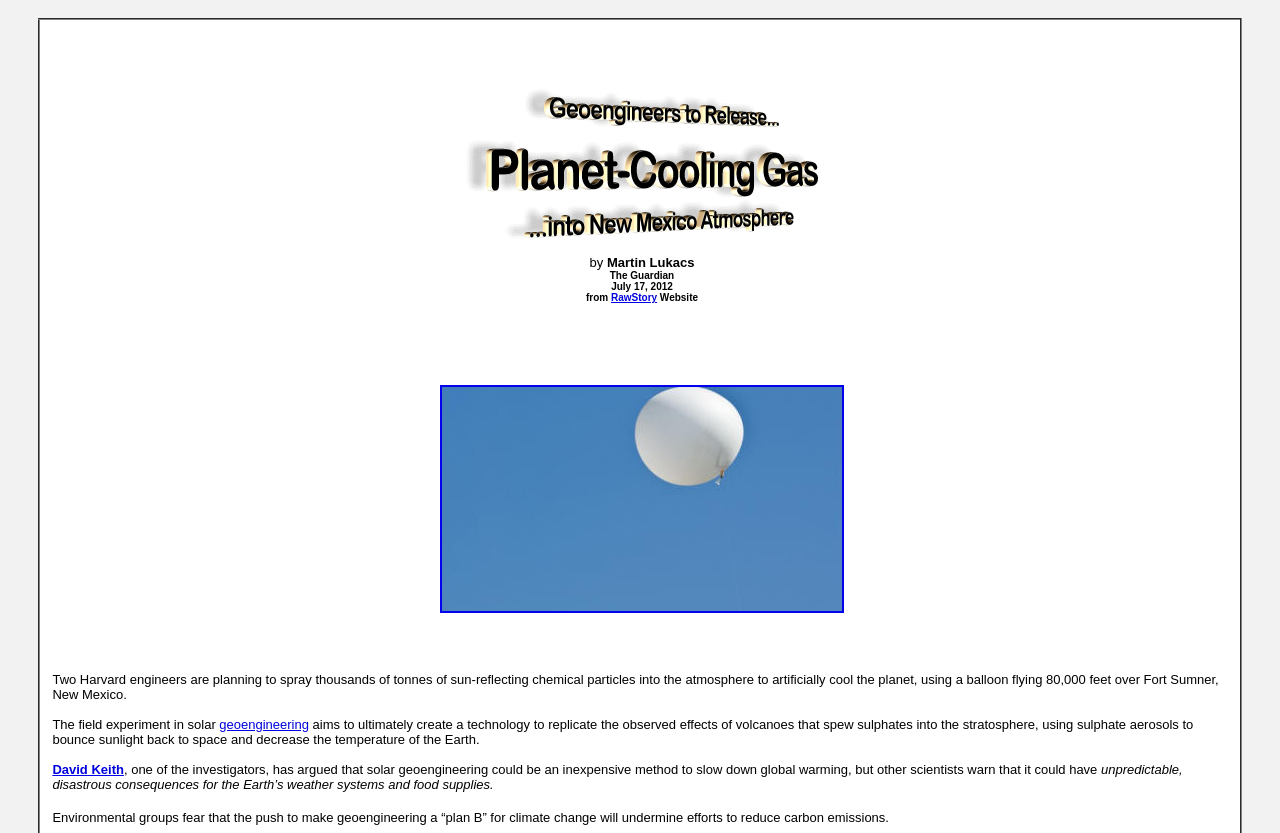Provide a comprehensive caption for the webpage.

The webpage appears to be a news article about geoengineers planning to release a planet-cooling gas into the New Mexico atmosphere. At the top of the page, there is a title "Geoengineers to Release Planet-Cooling Gas into New Mexico Atmosphere" followed by a small gap, and then a link with an associated image on the left side. The link is accompanied by the author's name "Martin Lukacs" and the publication "The Guardian" with a date "July 17, 2012" below it. 

On the right side of the link, there is a mention of the source "RawStory Website". Below this section, there is another link with an associated image, which is centered on the page. 

The main content of the article starts below these links and images, with a paragraph describing the experiment to spray sun-reflecting chemical particles into the atmosphere to cool the planet. The text is divided into several sections, with links to specific terms like "geoengineering" and names like "David Keith". The article discusses the potential benefits and risks of solar geoengineering, including the warnings from other scientists about unpredictable consequences for the Earth's weather systems and food supplies. 

At the bottom of the page, there is a final paragraph discussing the concerns of environmental groups about the push to make geoengineering a "plan B" for climate change, which might undermine efforts to reduce carbon emissions.